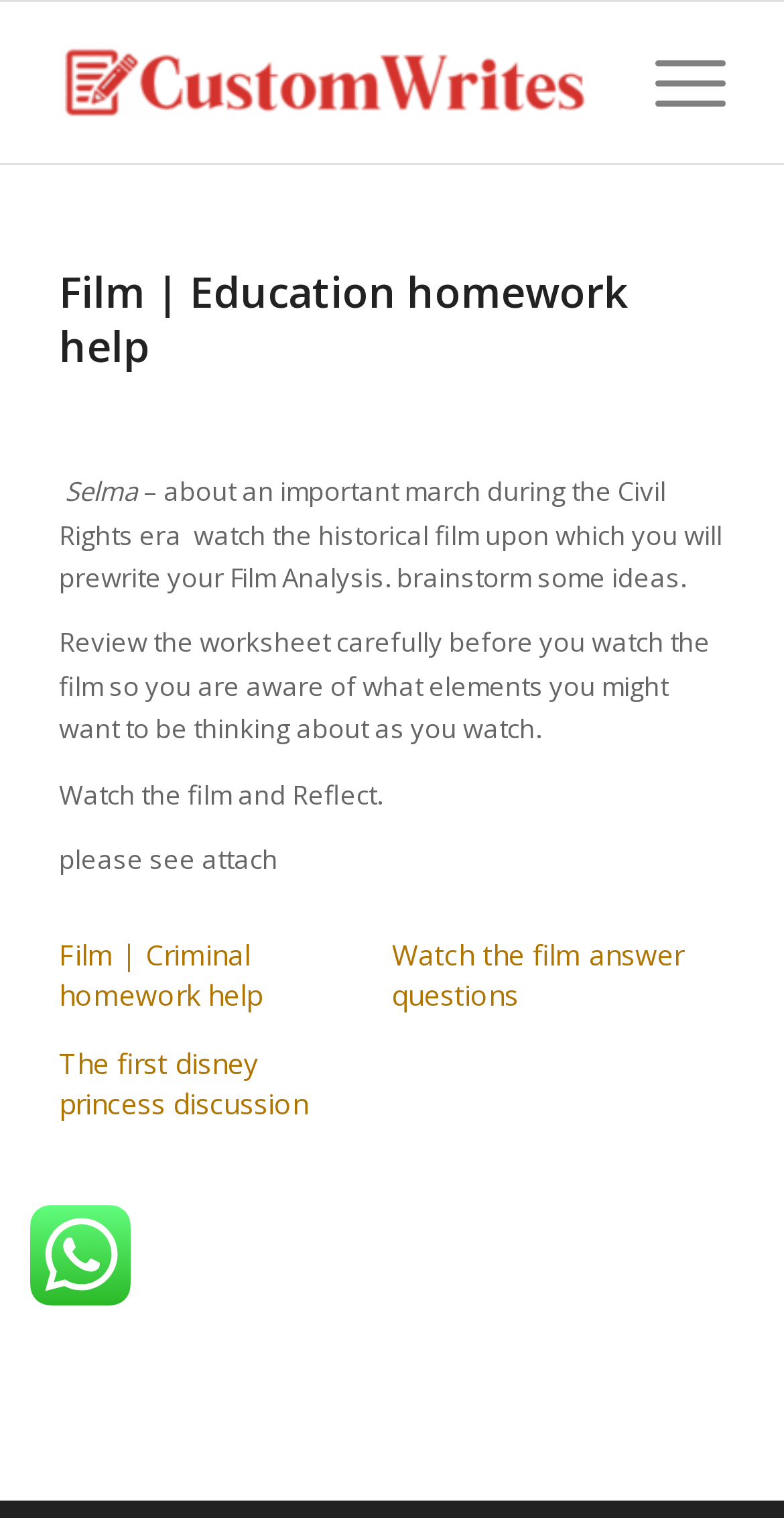Given the element description: "Film | Criminal homework help", predict the bounding box coordinates of the UI element it refers to, using four float numbers between 0 and 1, i.e., [left, top, right, bottom].

[0.075, 0.616, 0.334, 0.667]